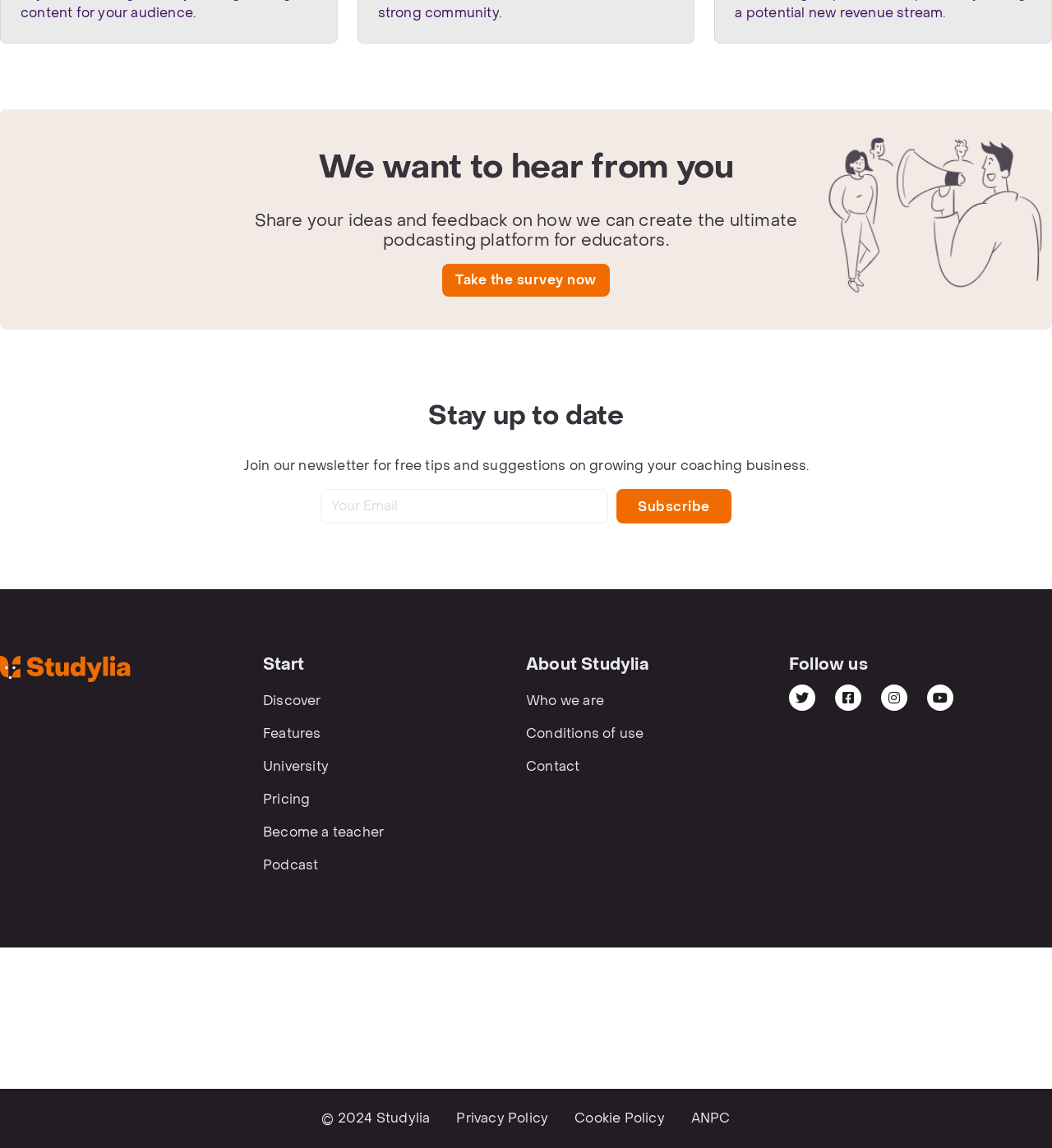Provide the bounding box coordinates of the HTML element this sentence describes: "Cookie Policy".

[0.546, 0.966, 0.632, 0.983]